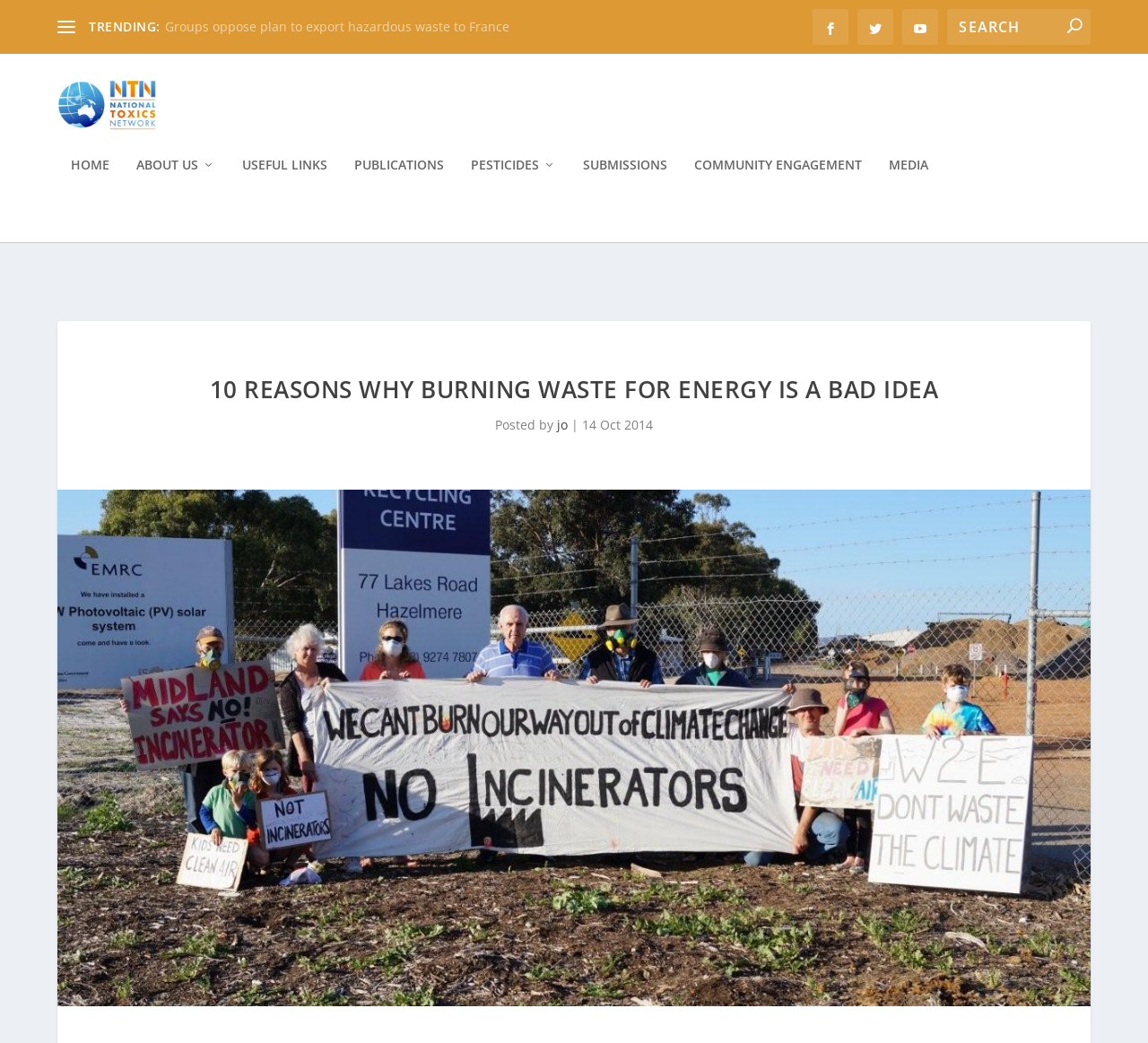What is the purpose of the search bar?
Use the information from the image to give a detailed answer to the question.

The search bar is located in the top-right corner of the webpage, and it is accompanied by a button with a magnifying glass icon. This suggests that the search bar is intended for users to search for specific content within the website.